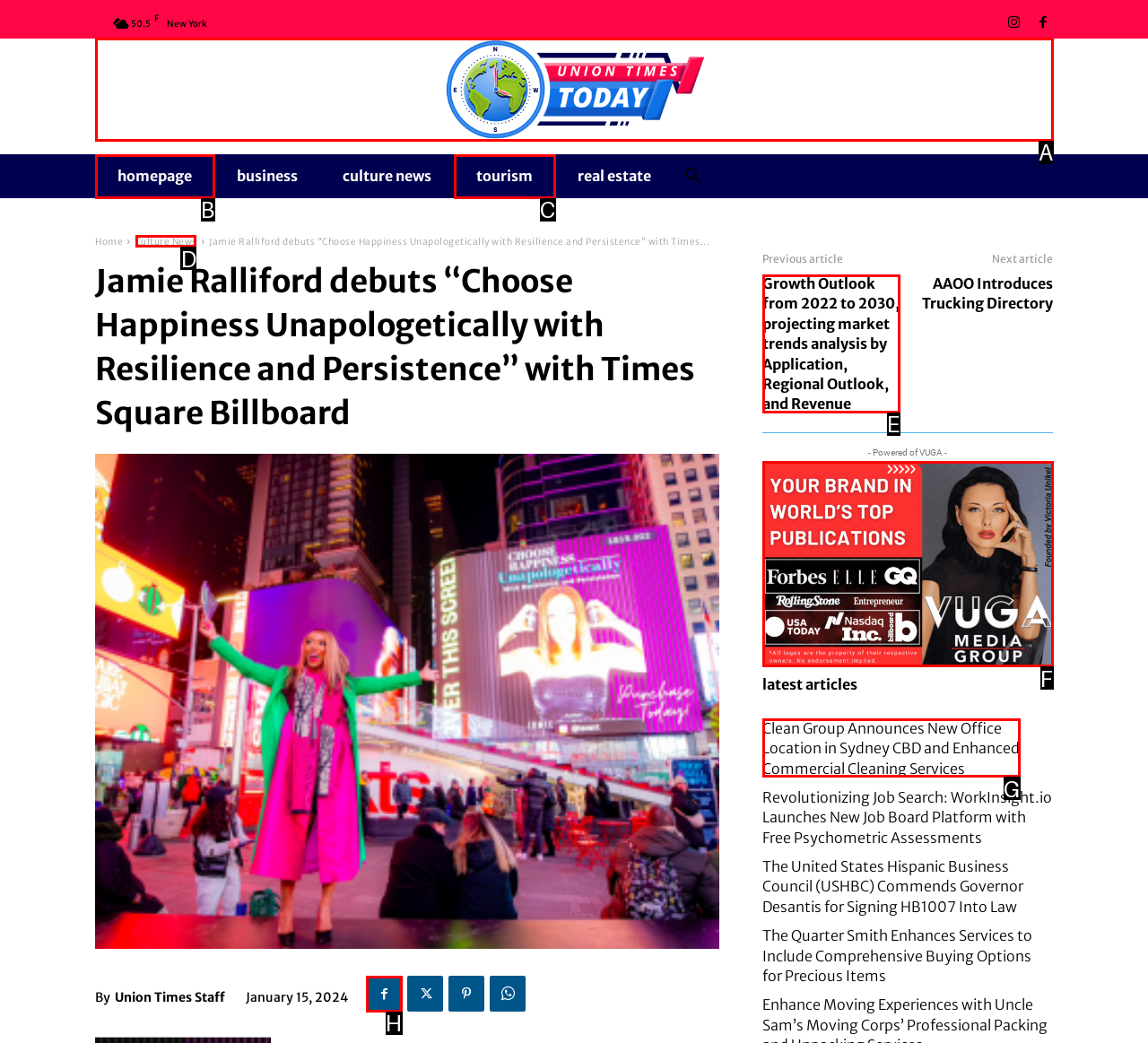Select the right option to accomplish this task: Contact us through Let's Talk. Reply with the letter corresponding to the correct UI element.

None